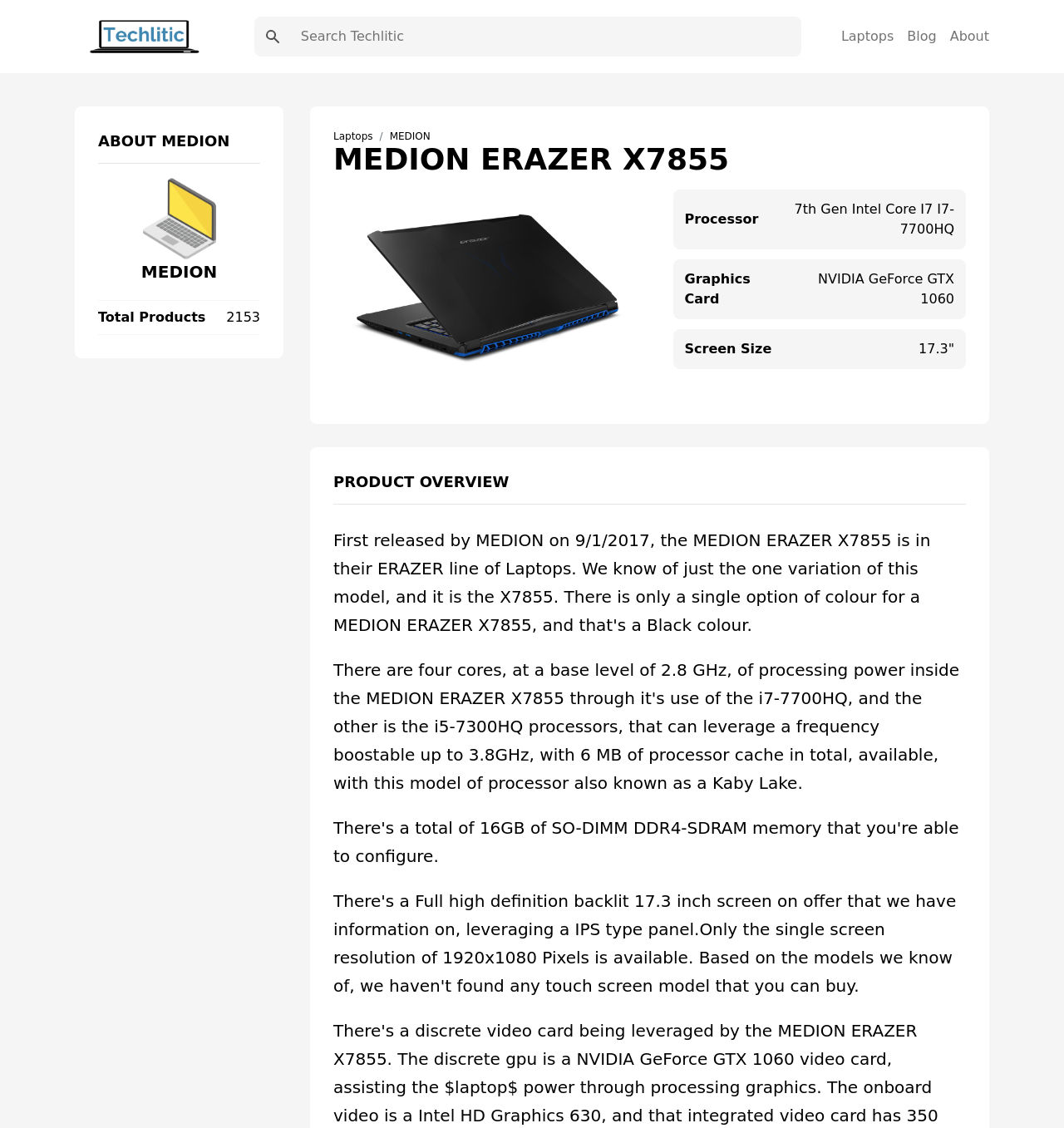What is the processor of the laptop? Observe the screenshot and provide a one-word or short phrase answer.

7th Gen Intel Core I7 I7-7700HQ